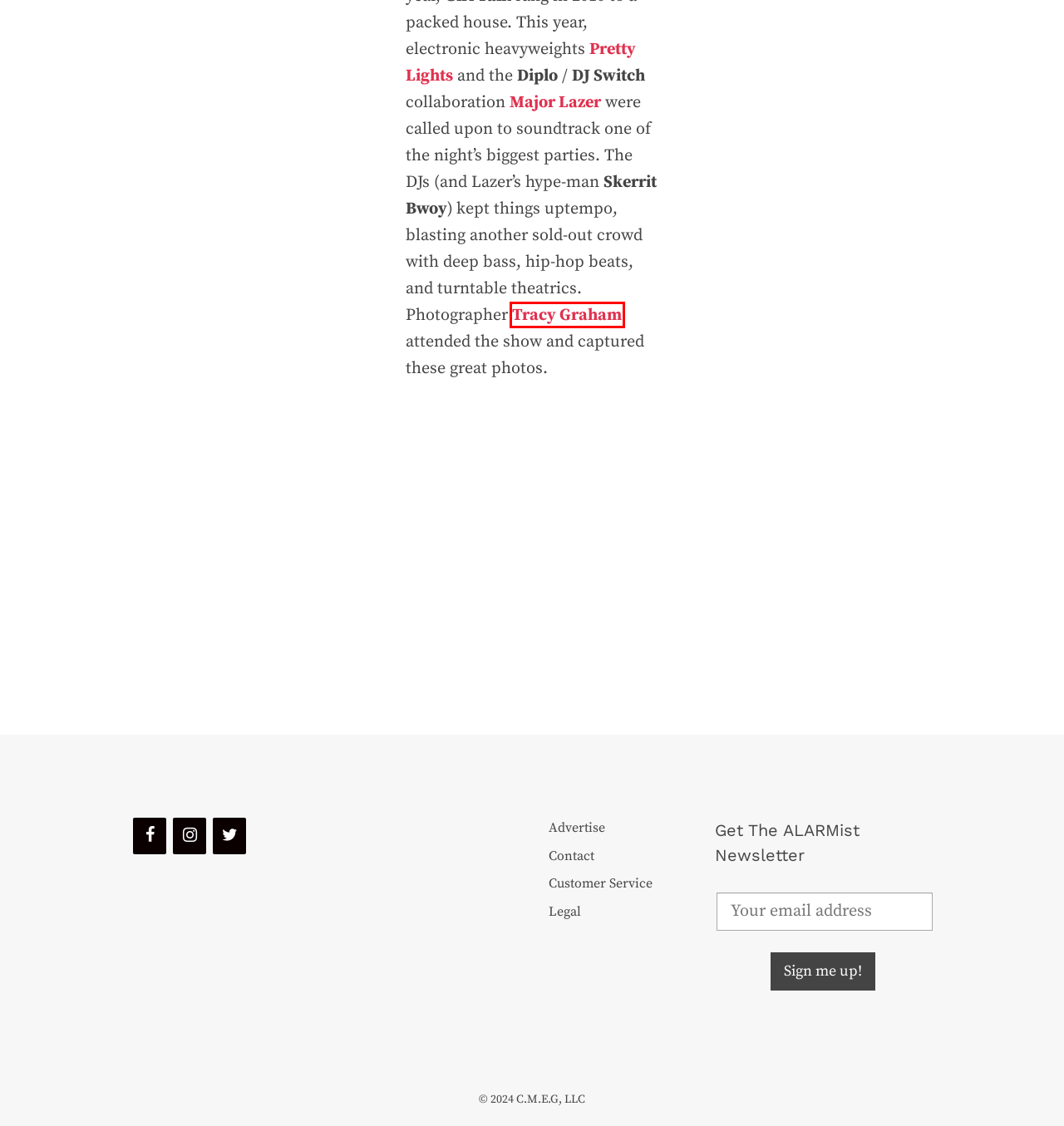You are provided with a screenshot of a webpage highlighting a UI element with a red bounding box. Choose the most suitable webpage description that matches the new page after clicking the element in the bounding box. Here are the candidates:
A. TracyGrahamCracker  – Design and photography professional
B. About - ALARM
C. Concert Photos: Pretty Lights & Major Lazer @ Congress Theater (Chicago, IL) - ALARM
D. Pretty Lights
E. Customer Service - ALARM
F. Contact - ALARM
G. Advertise - ALARM
H. Legal - ALARM

A